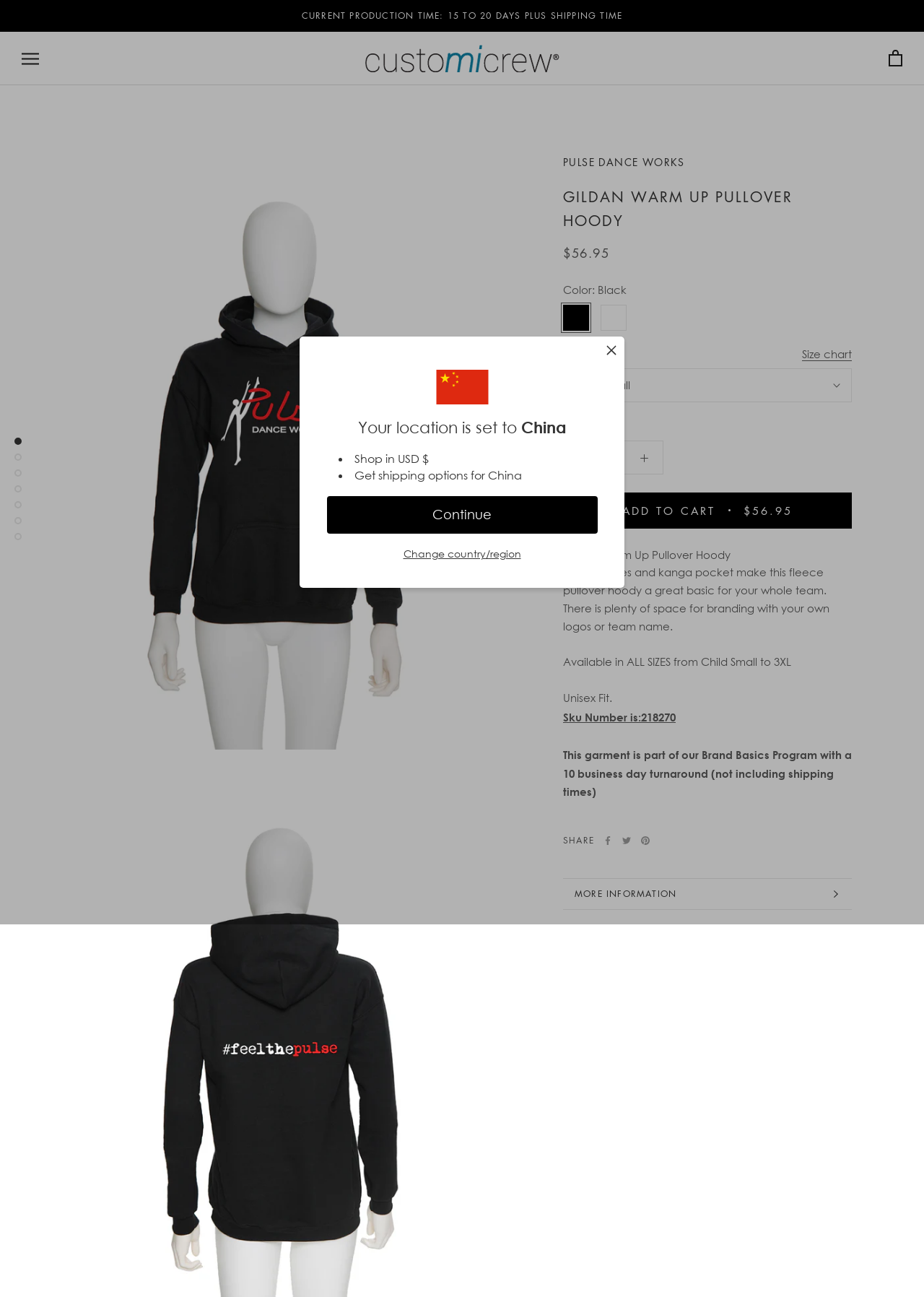Refer to the image and answer the question with as much detail as possible: What is the fit of the Gildan Warm Up Pullover Hoody?

I found the answer by looking at the product description section, where it says 'Unisex Fit'.